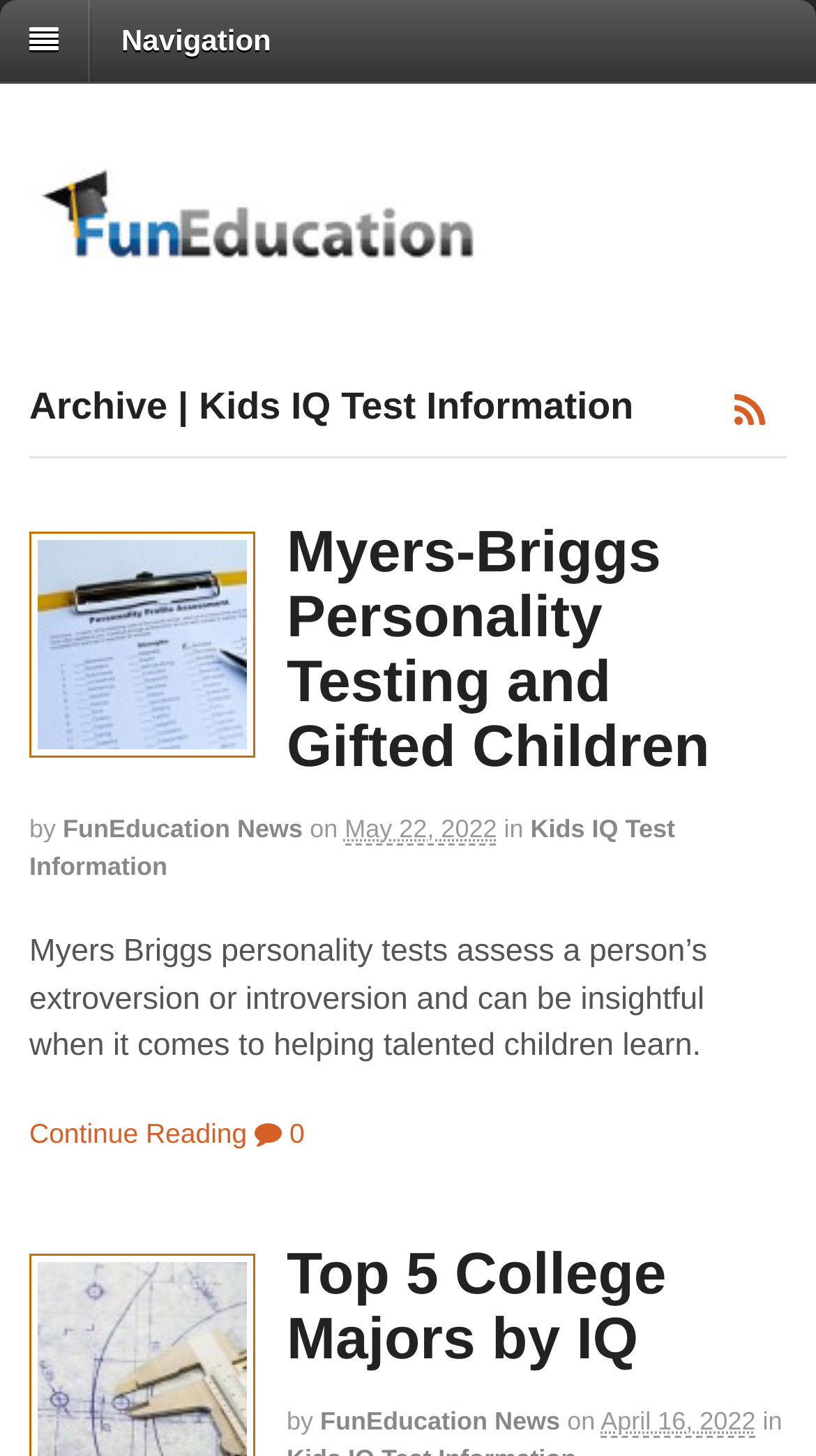Please determine the bounding box coordinates of the element to click on in order to accomplish the following task: "View Top 5 College Majors by IQ". Ensure the coordinates are four float numbers ranging from 0 to 1, i.e., [left, top, right, bottom].

[0.351, 0.853, 0.817, 0.942]